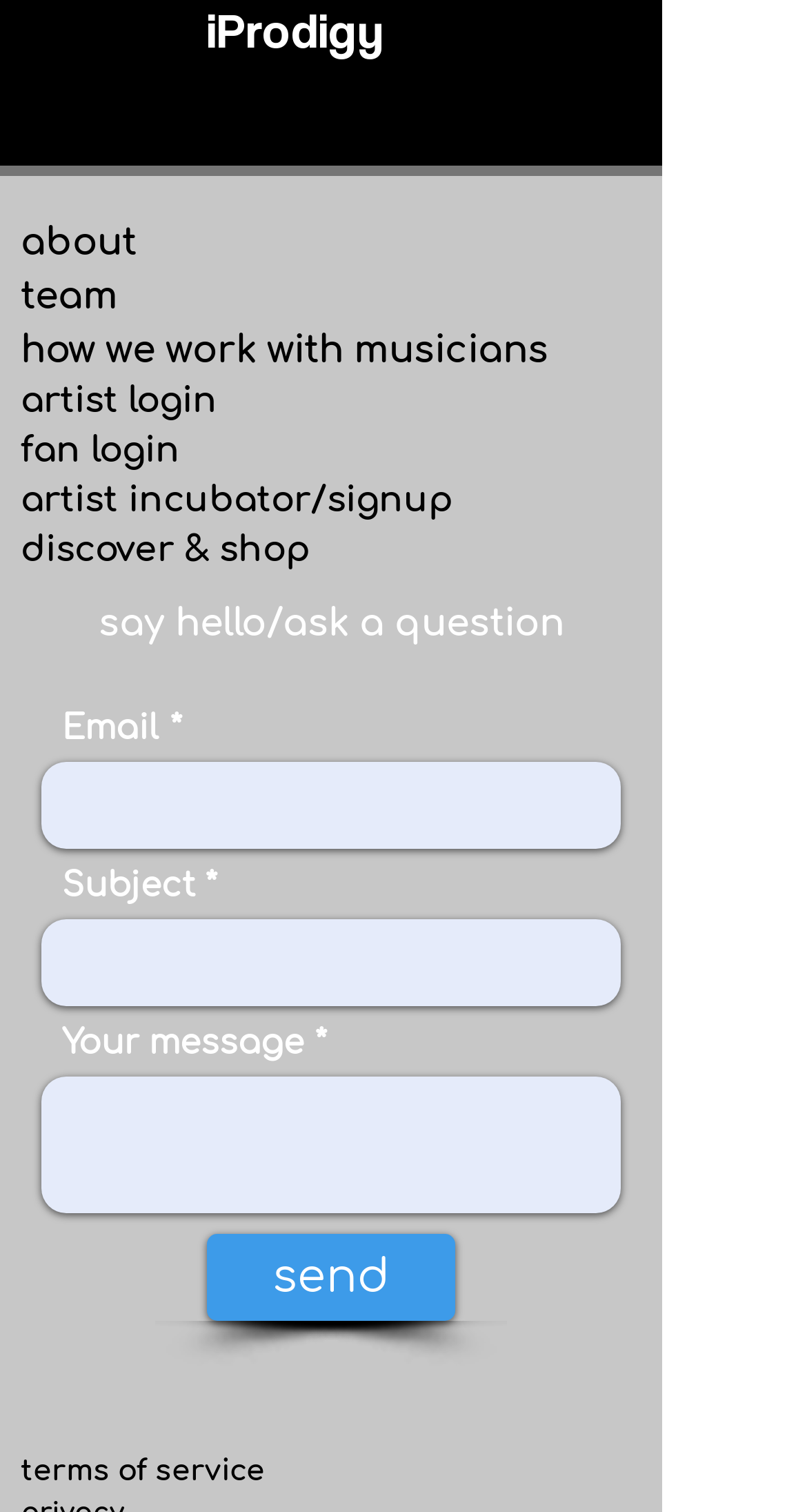Kindly respond to the following question with a single word or a brief phrase: 
What is the last item in the bottom navigation menu?

Terms of service